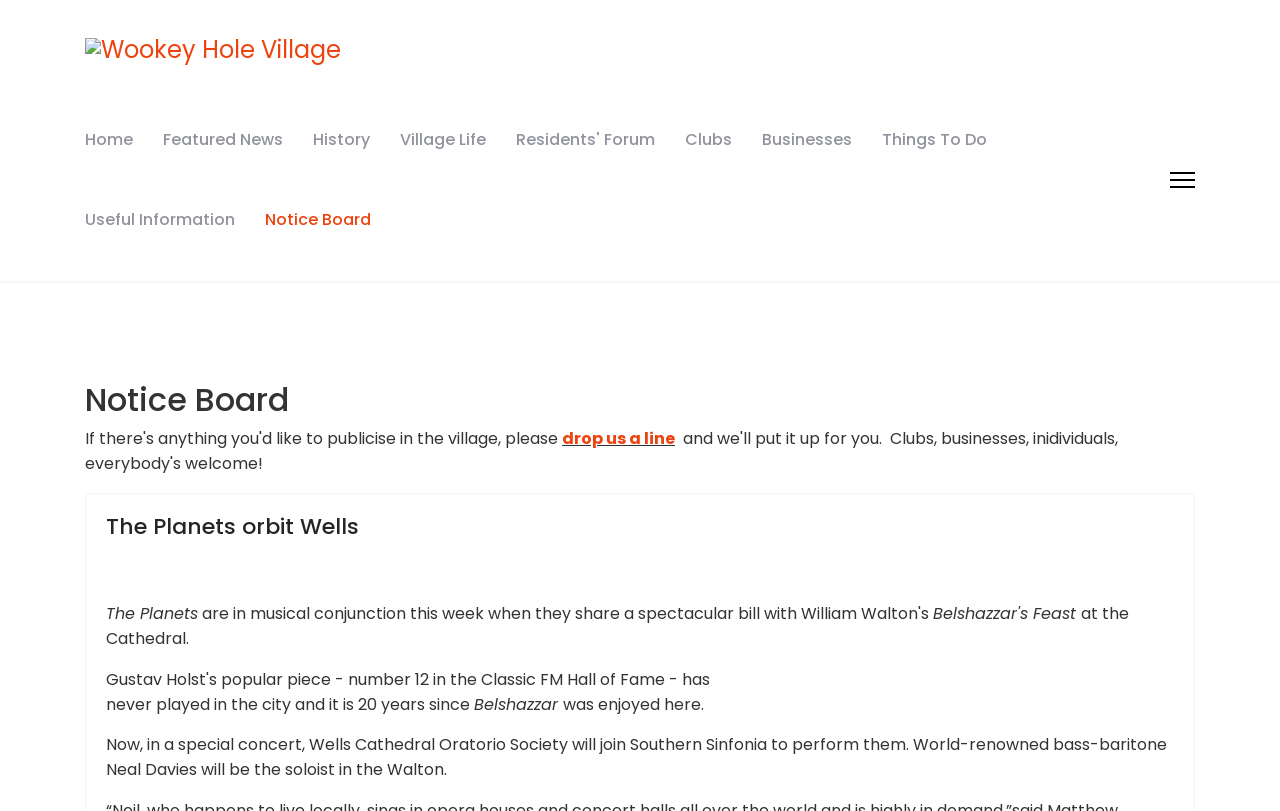Please identify the bounding box coordinates of the element's region that I should click in order to complete the following instruction: "go to Home". The bounding box coordinates consist of four float numbers between 0 and 1, i.e., [left, top, right, bottom].

[0.055, 0.123, 0.116, 0.222]